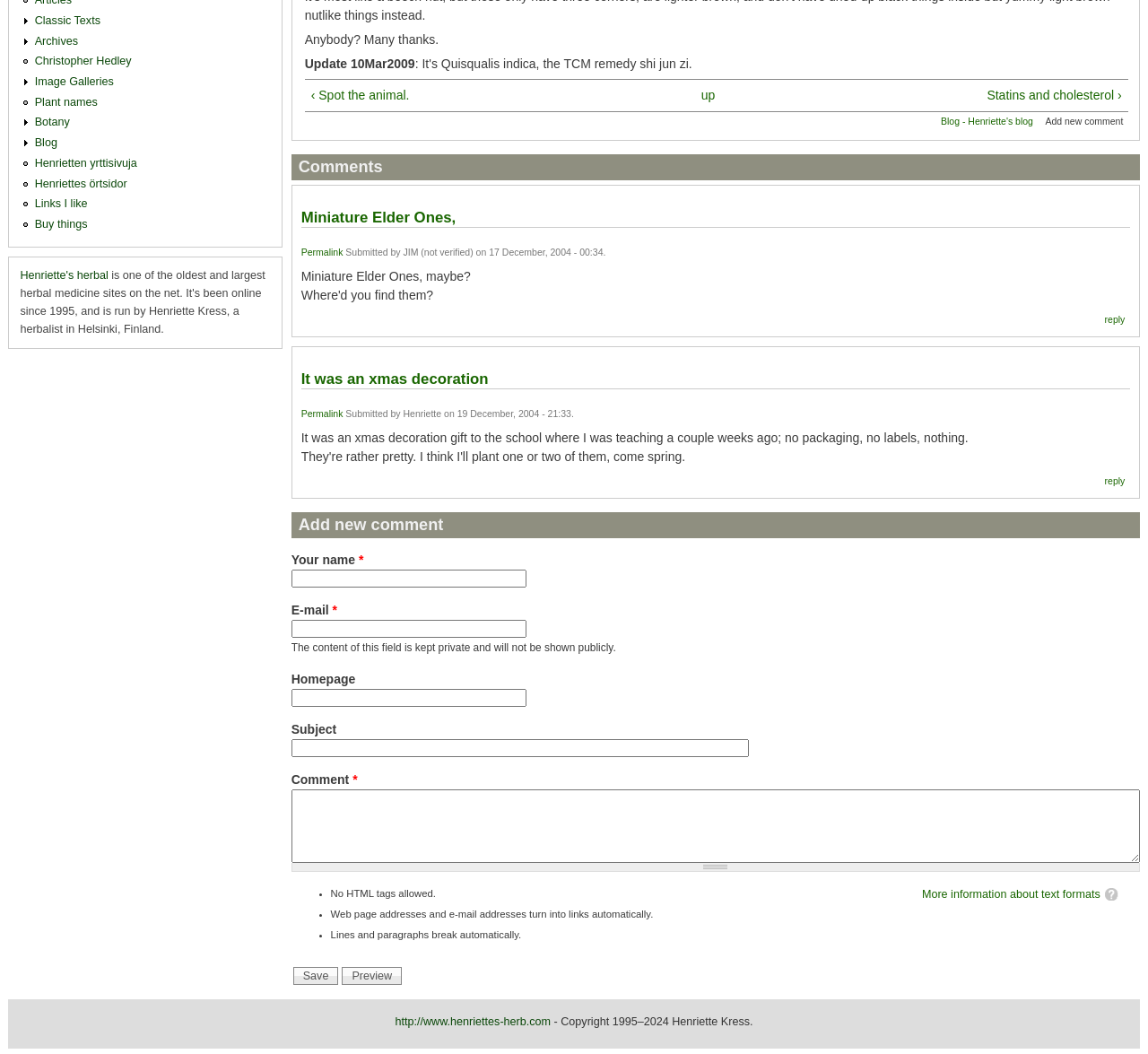Determine the bounding box of the UI element mentioned here: "up". The coordinates must be in the format [left, top, right, bottom] with values ranging from 0 to 1.

[0.603, 0.082, 0.631, 0.1]